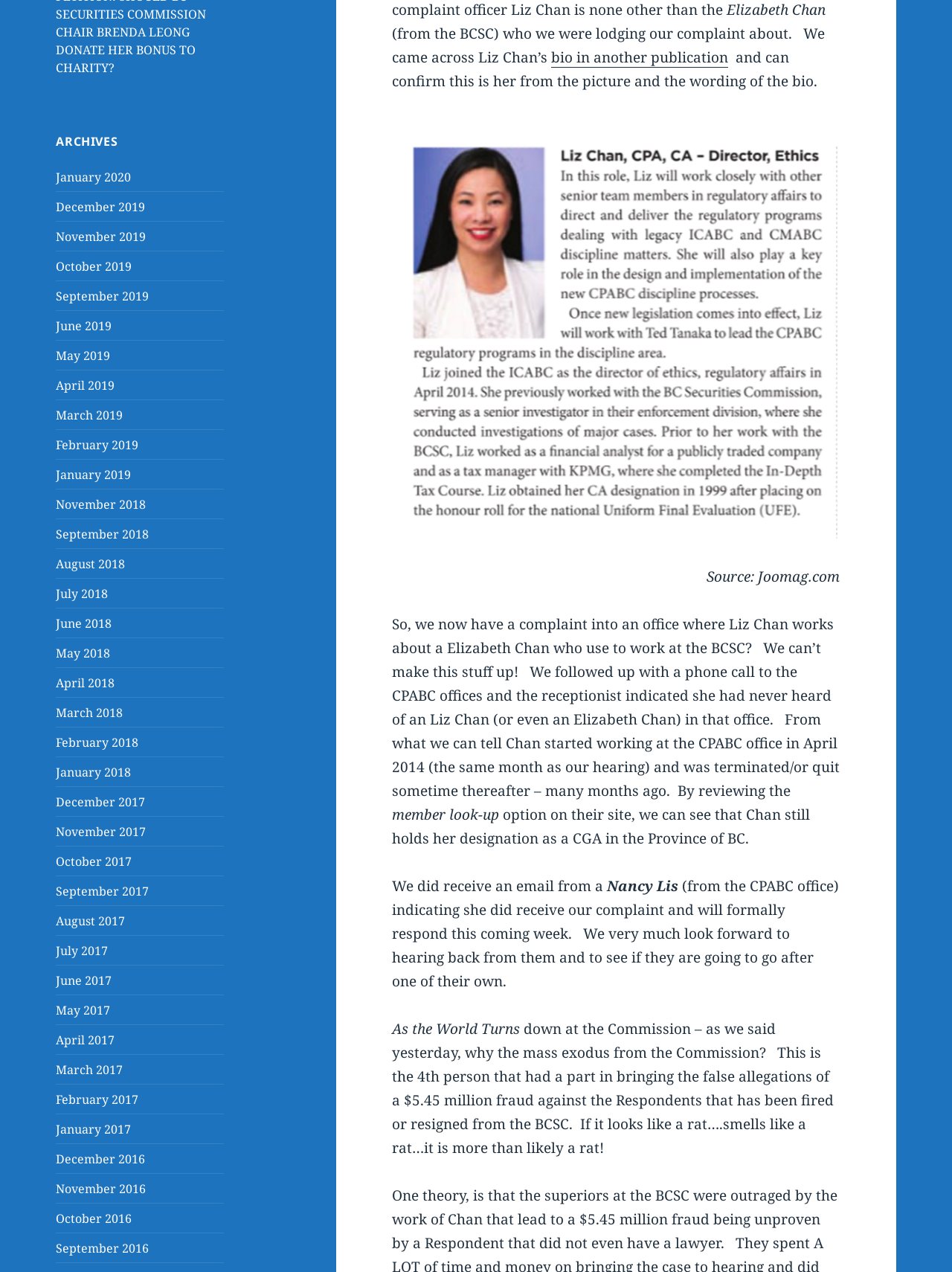Identify the bounding box coordinates of the region that needs to be clicked to carry out this instruction: "View next post". Provide these coordinates as four float numbers ranging from 0 to 1, i.e., [left, top, right, bottom].

None